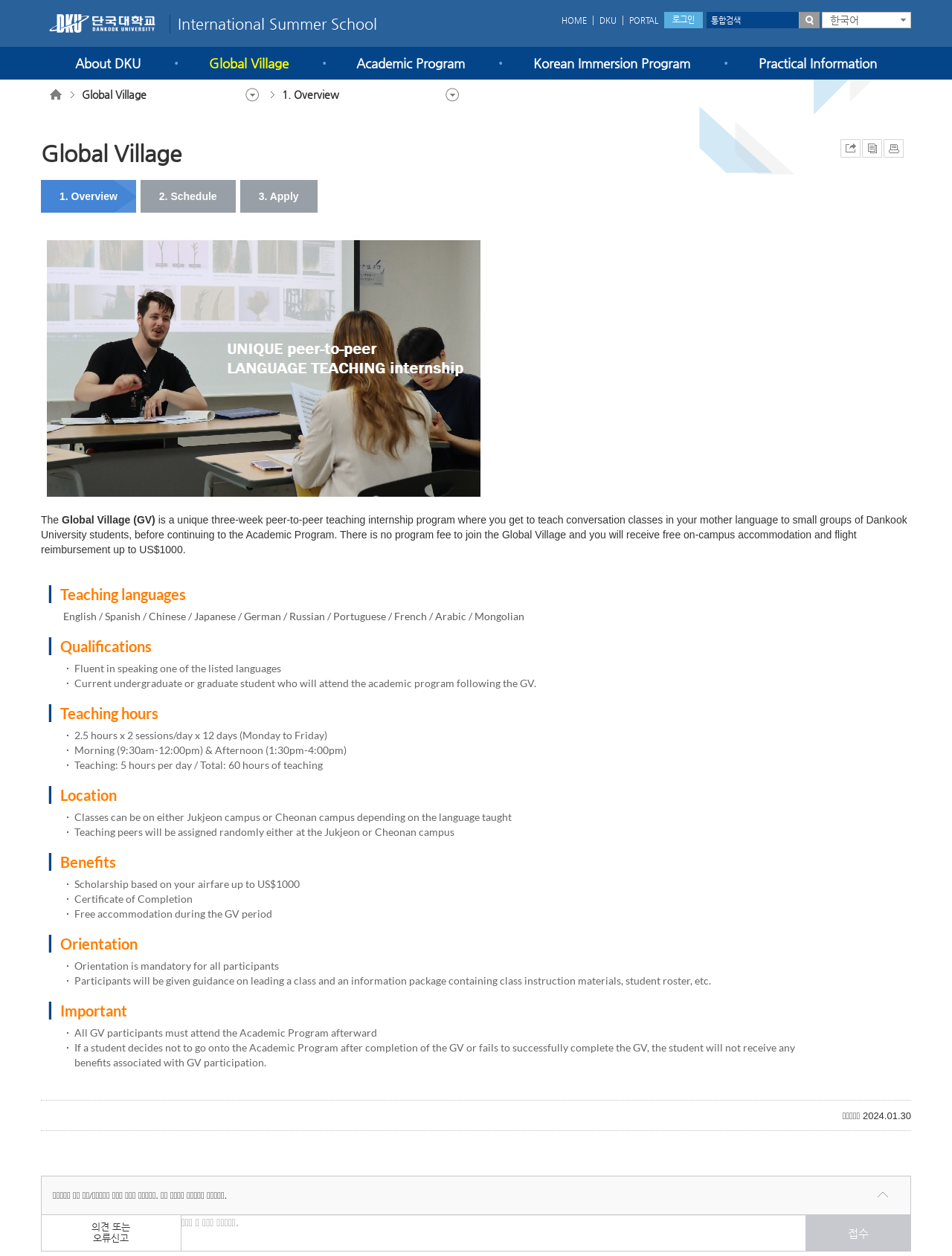Could you identify the text that serves as the heading for this webpage?

International Summer School